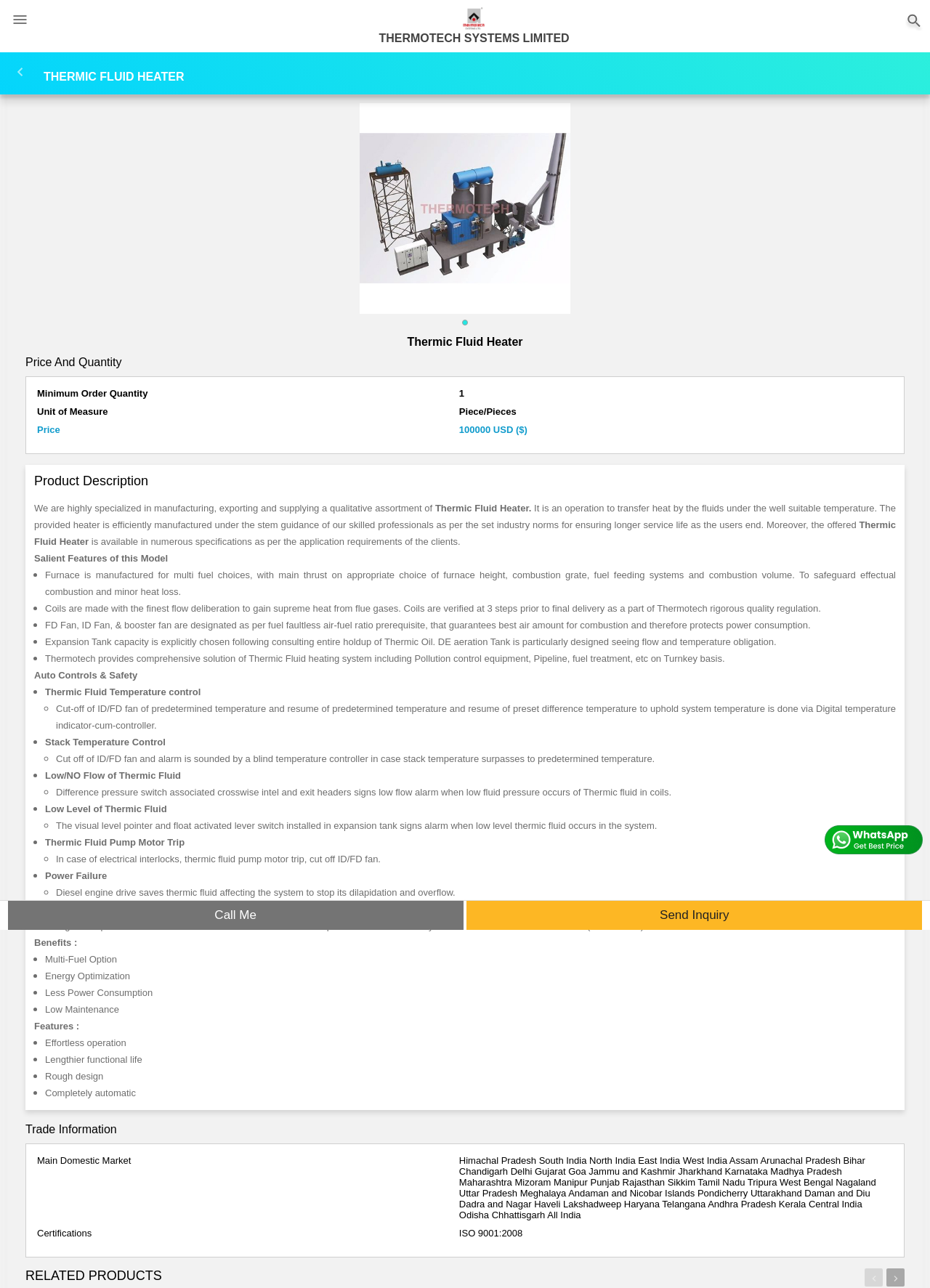Based on the element description "parent_node: THERMIC FLUID HEATER", predict the bounding box coordinates of the UI element.

[0.008, 0.049, 0.047, 0.063]